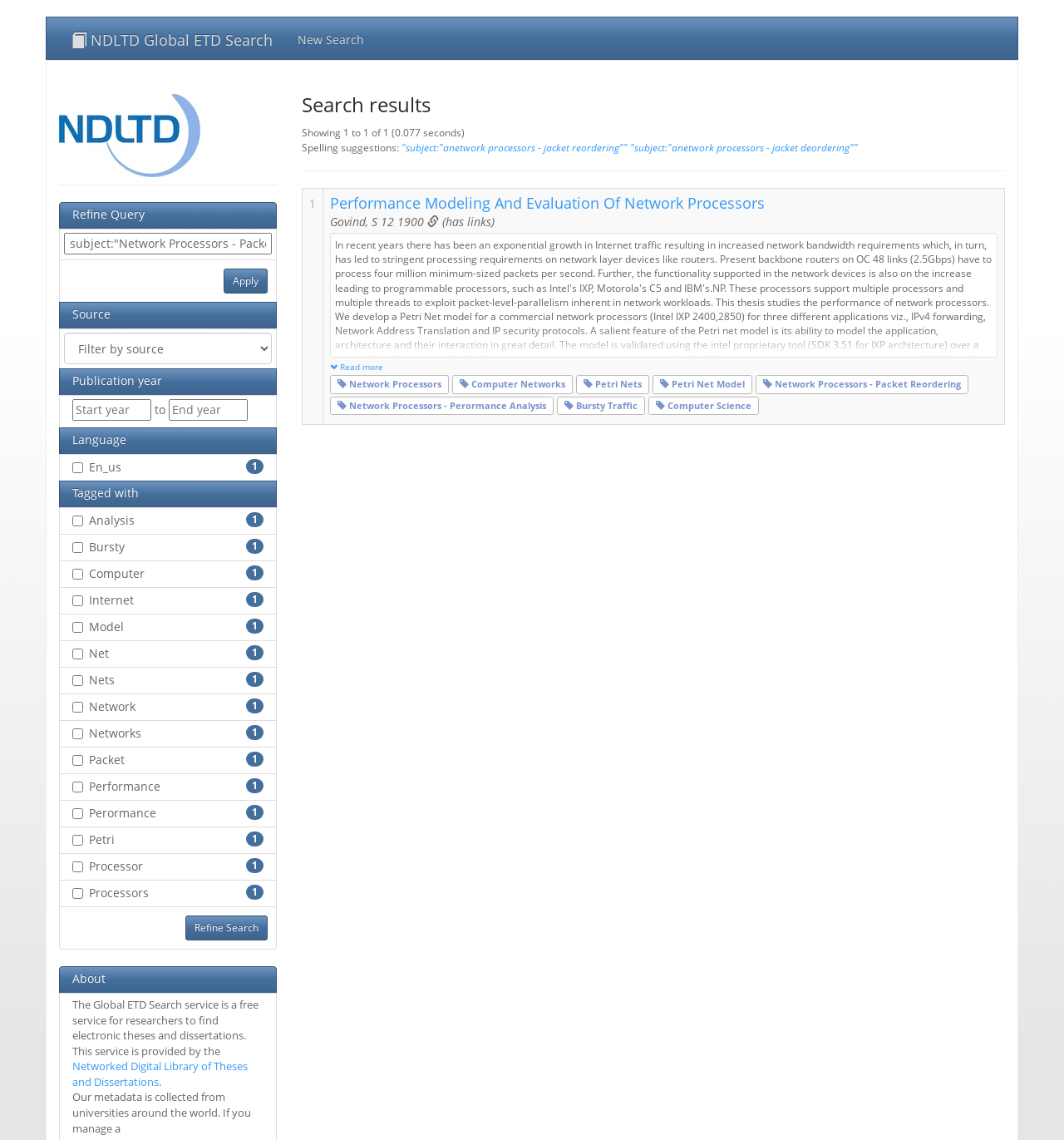What is the name of the organization providing the service?
Using the visual information from the image, give a one-word or short-phrase answer.

Networked Digital Library of Theses and Dissertations